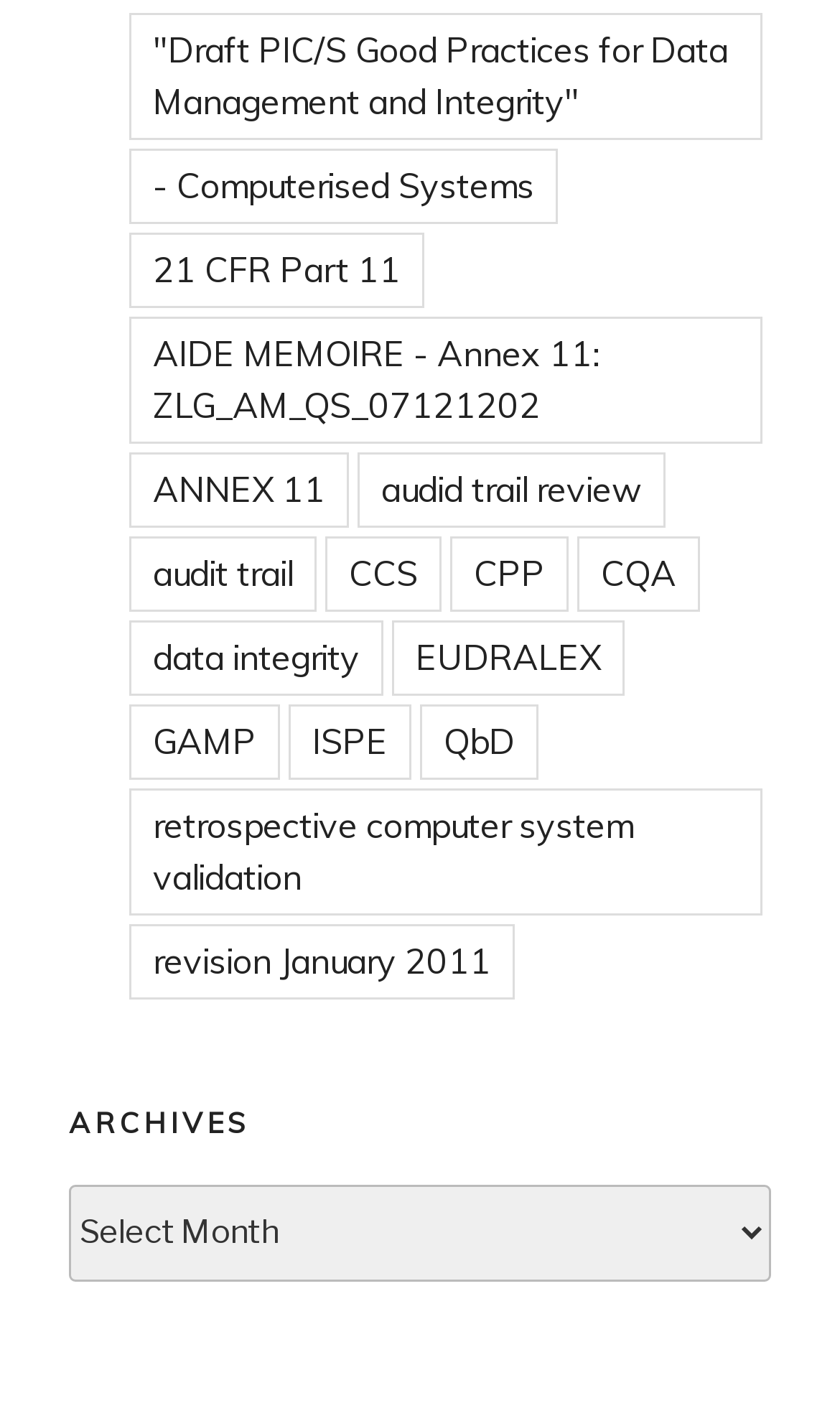What is the text of the heading element on the webpage?
Look at the screenshot and give a one-word or phrase answer.

ARCHIVES